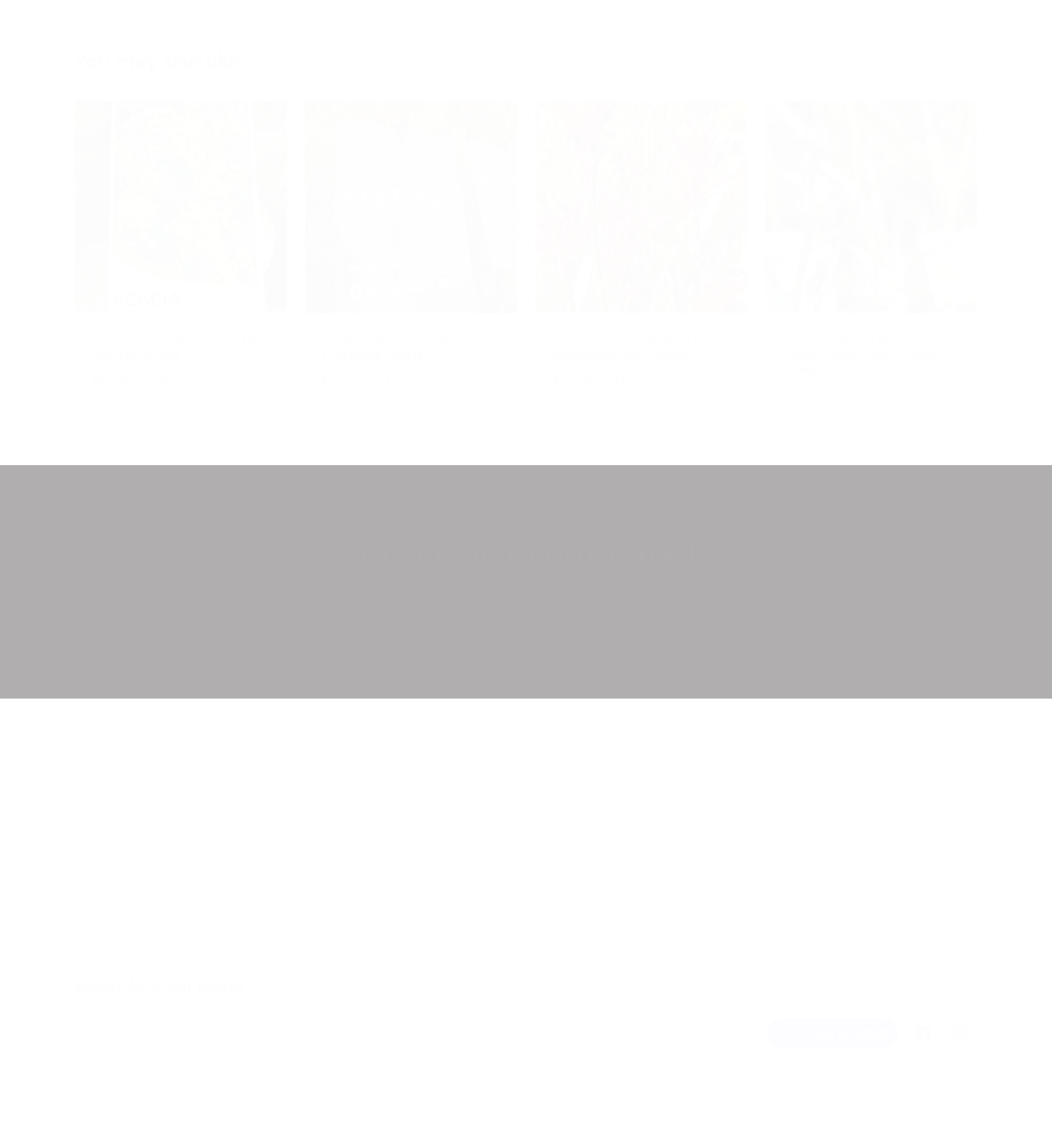What is the price of the ACACIA PYCNANTHA GOLDEN WATTLE 250MM?
Answer the question using a single word or phrase, according to the image.

$40.00 AUD